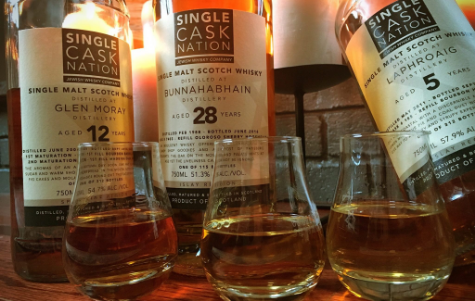Respond with a single word or phrase:
What is the name of the independent bottling company?

Single Cask Nation